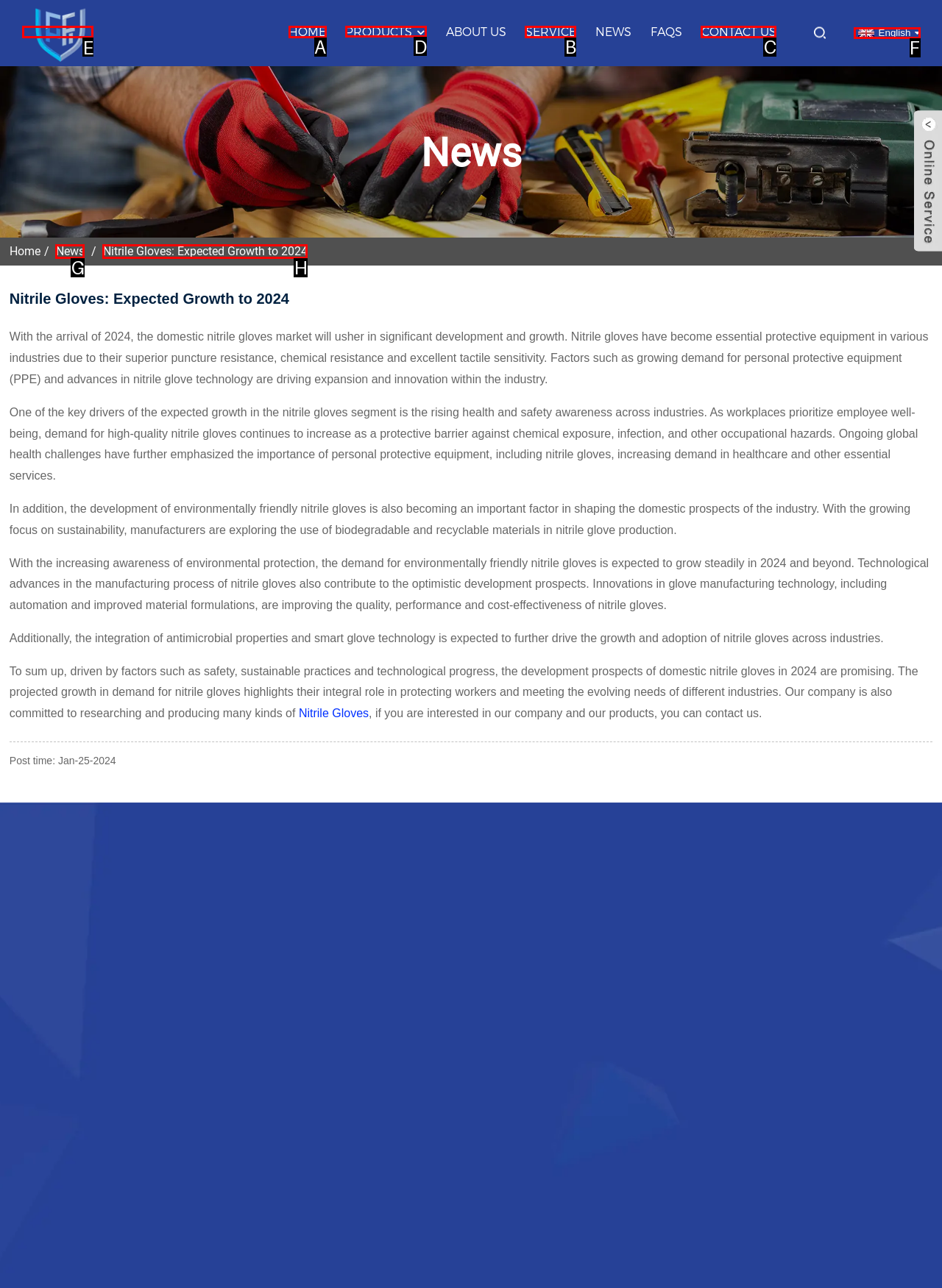Tell me which letter corresponds to the UI element that should be clicked to fulfill this instruction: Click the 'PRODUCTS' link
Answer using the letter of the chosen option directly.

D